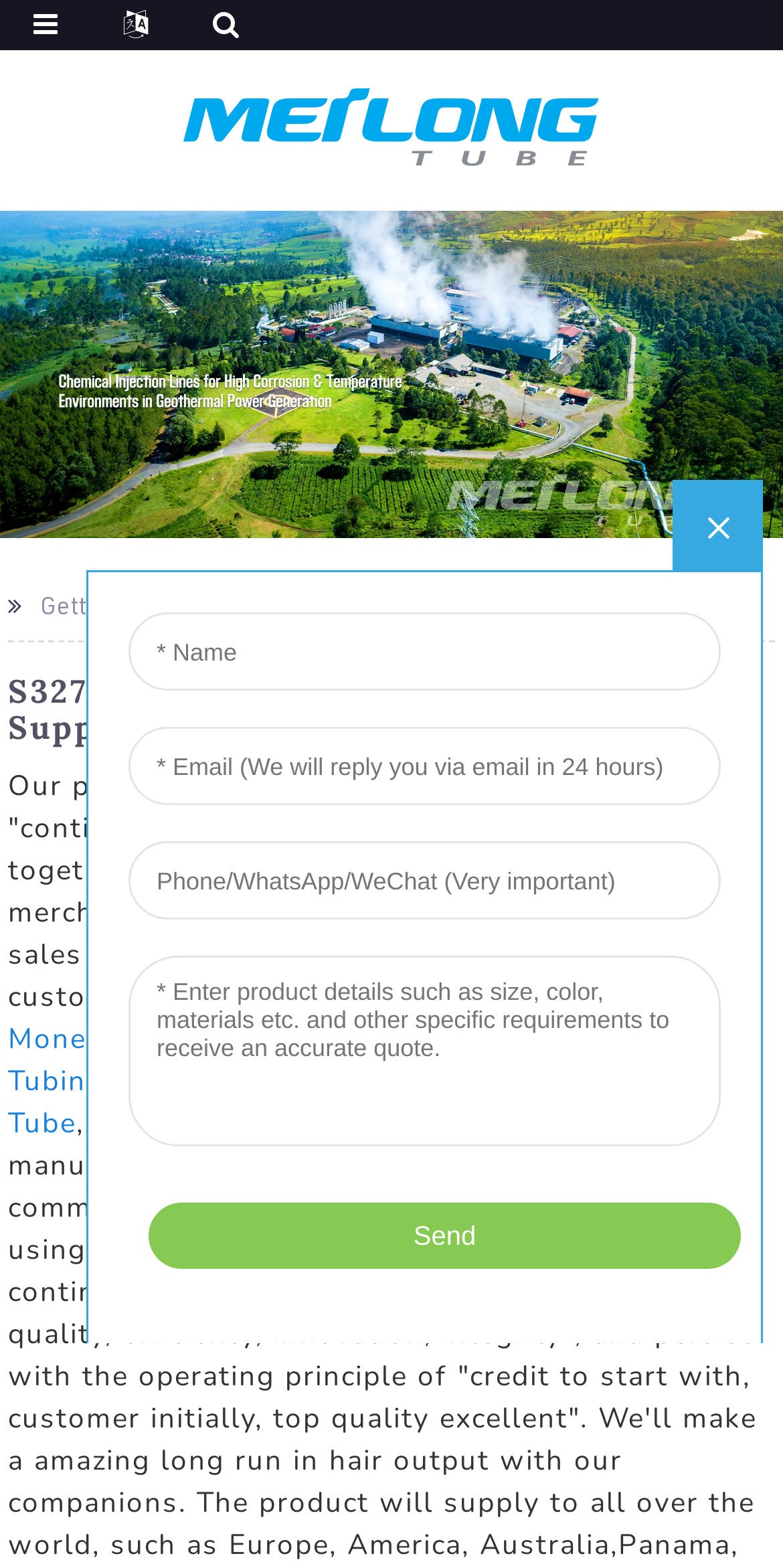Extract the bounding box coordinates of the UI element described by: "Getting started". The coordinates should include four float numbers ranging from 0 to 1, e.g., [left, top, right, bottom].

[0.051, 0.38, 0.261, 0.395]